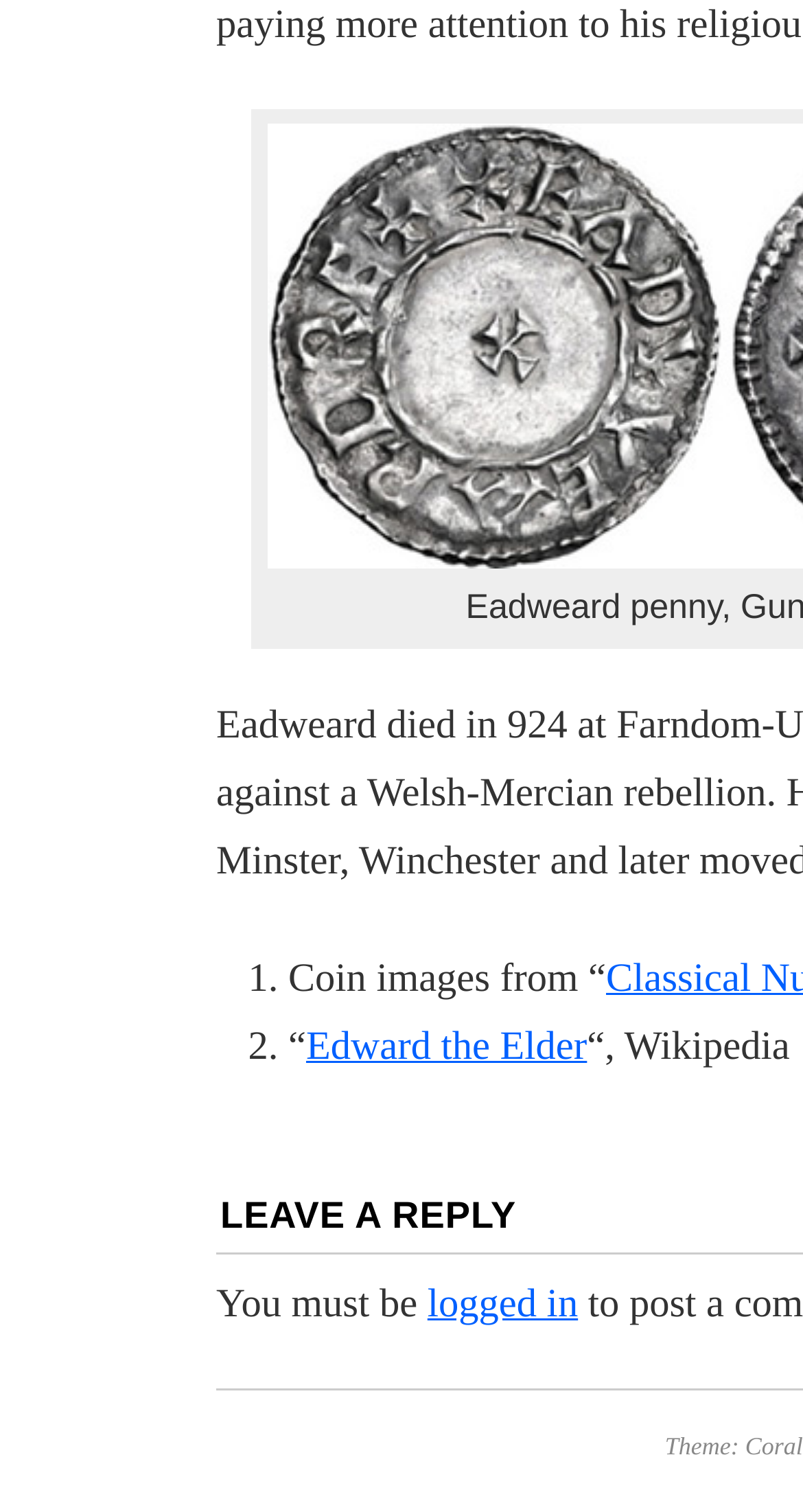Based on the element description logged in, identify the bounding box of the UI element in the given webpage screenshot. The coordinates should be in the format (top-left x, top-left y, bottom-right x, bottom-right y) and must be between 0 and 1.

[0.532, 0.849, 0.72, 0.877]